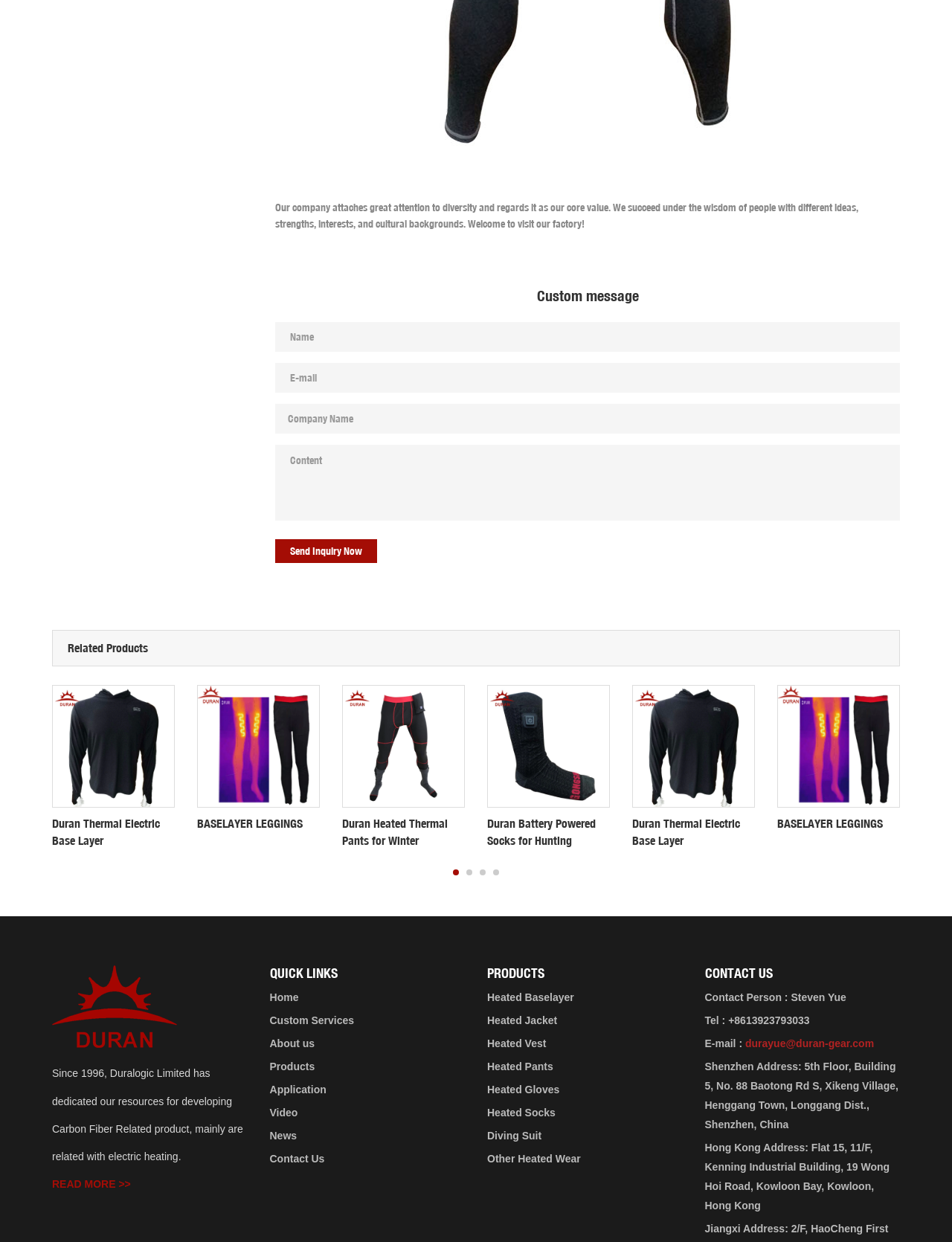Please mark the bounding box coordinates of the area that should be clicked to carry out the instruction: "Enter your name".

[0.289, 0.259, 0.945, 0.283]